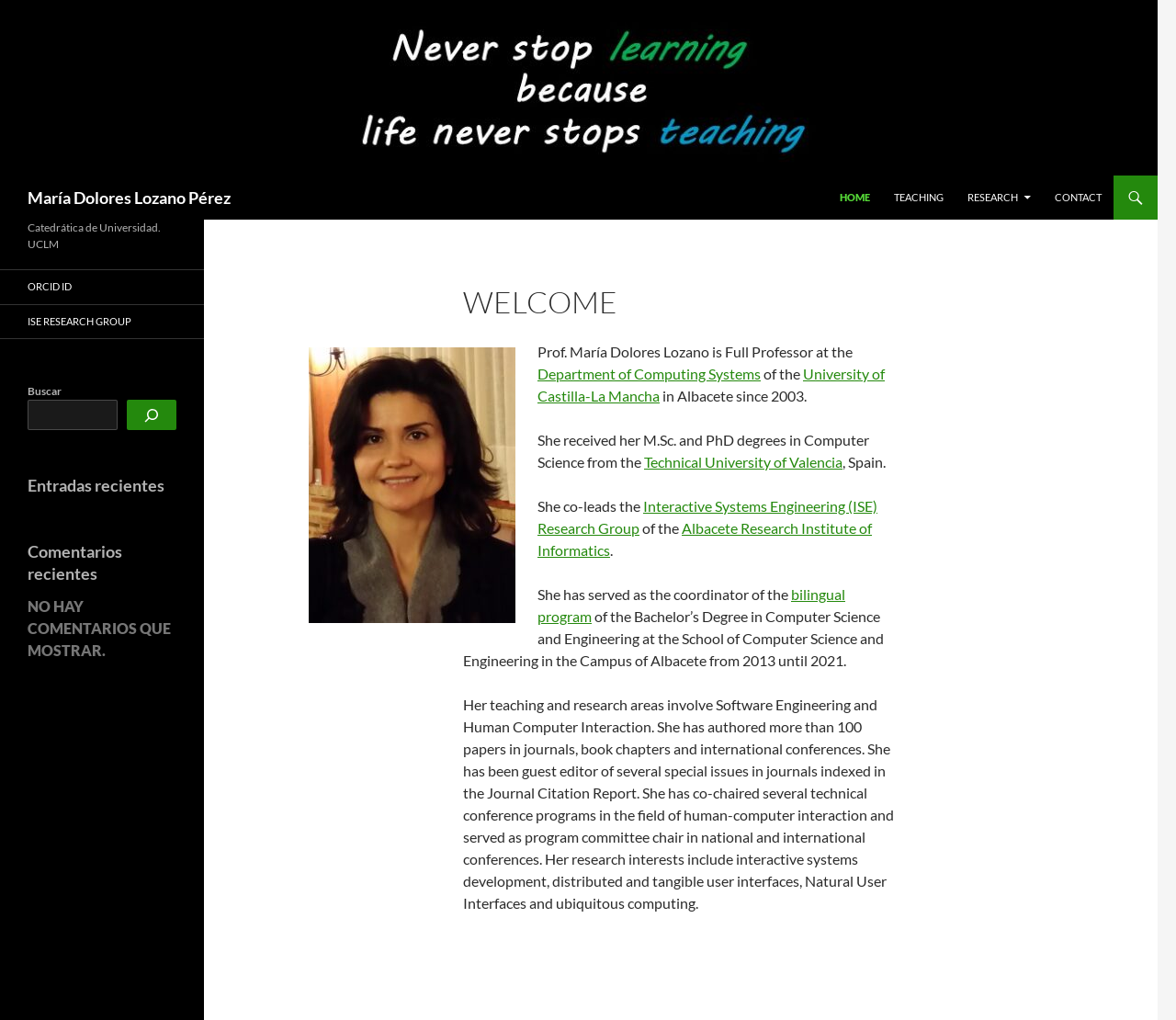Please locate the bounding box coordinates of the element that should be clicked to complete the given instruction: "Search for something".

[0.023, 0.392, 0.1, 0.422]